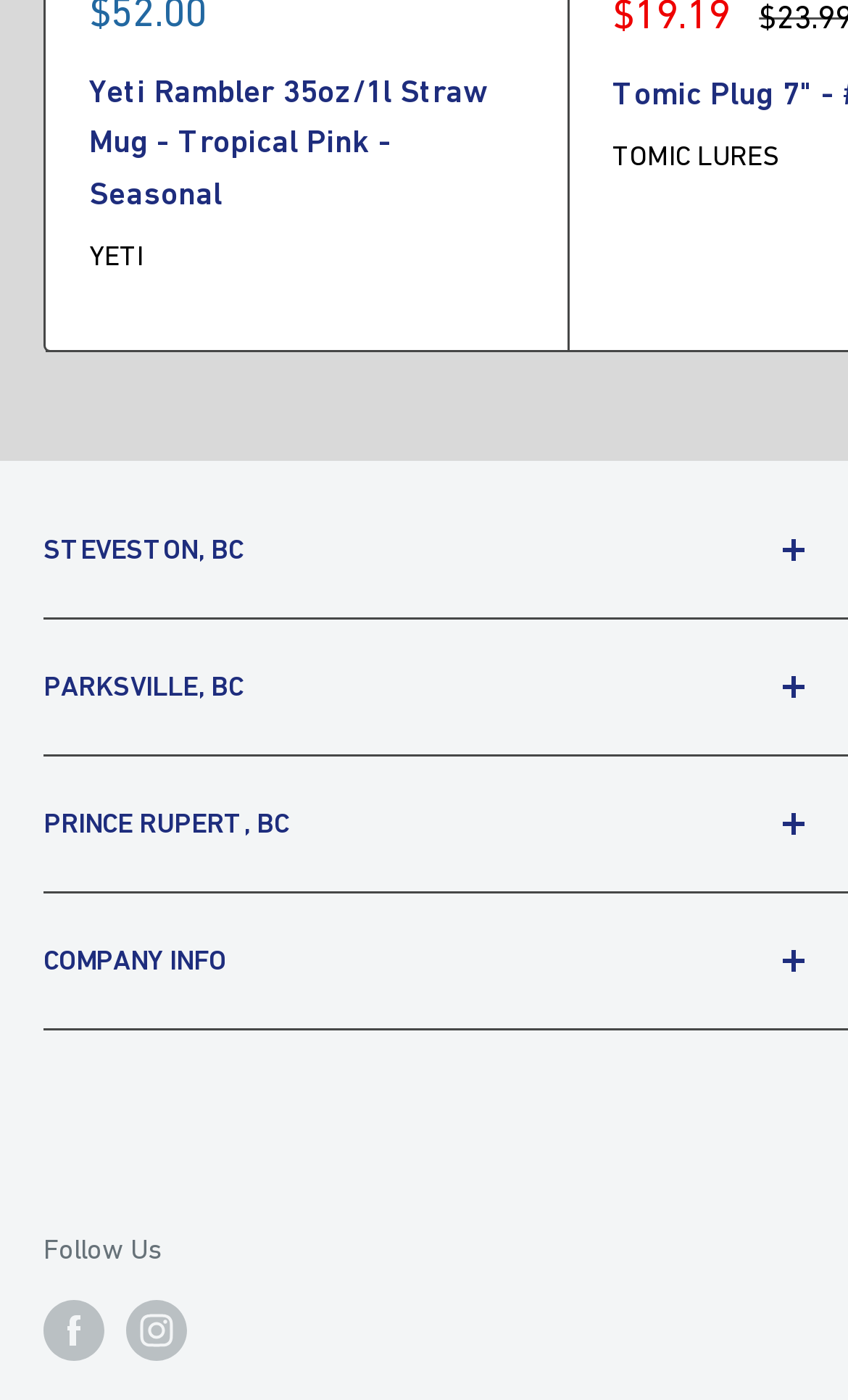Identify the bounding box coordinates of the region I need to click to complete this instruction: "Click on the Yeti Rambler 35oz/1l Straw Mug link".

[0.105, 0.047, 0.617, 0.155]